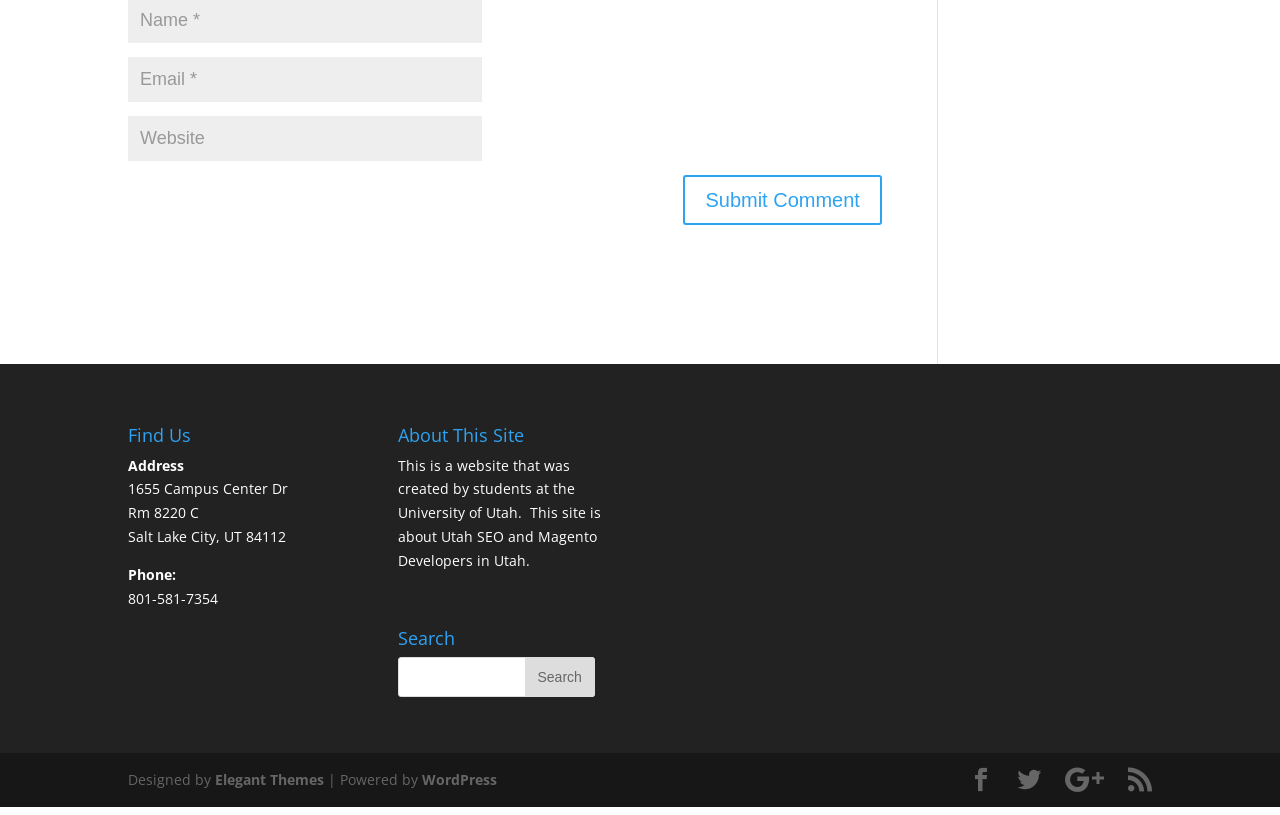Can you specify the bounding box coordinates for the region that should be clicked to fulfill this instruction: "Search for something".

[0.311, 0.806, 0.465, 0.855]